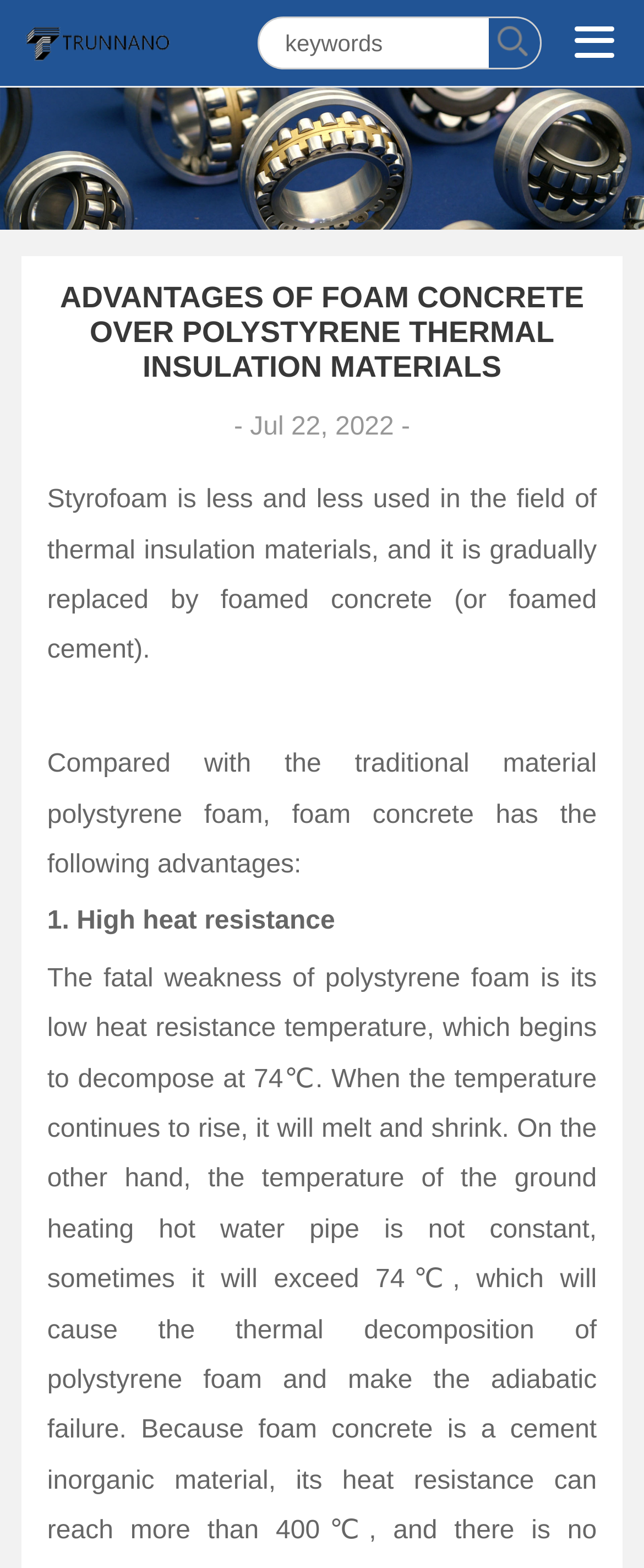What is the advantage of foam concrete over polystyrene foam?
Kindly offer a detailed explanation using the data available in the image.

One of the advantages of foam concrete over polystyrene foam mentioned on the webpage is its high heat resistance, which is not a characteristic of polystyrene foam.